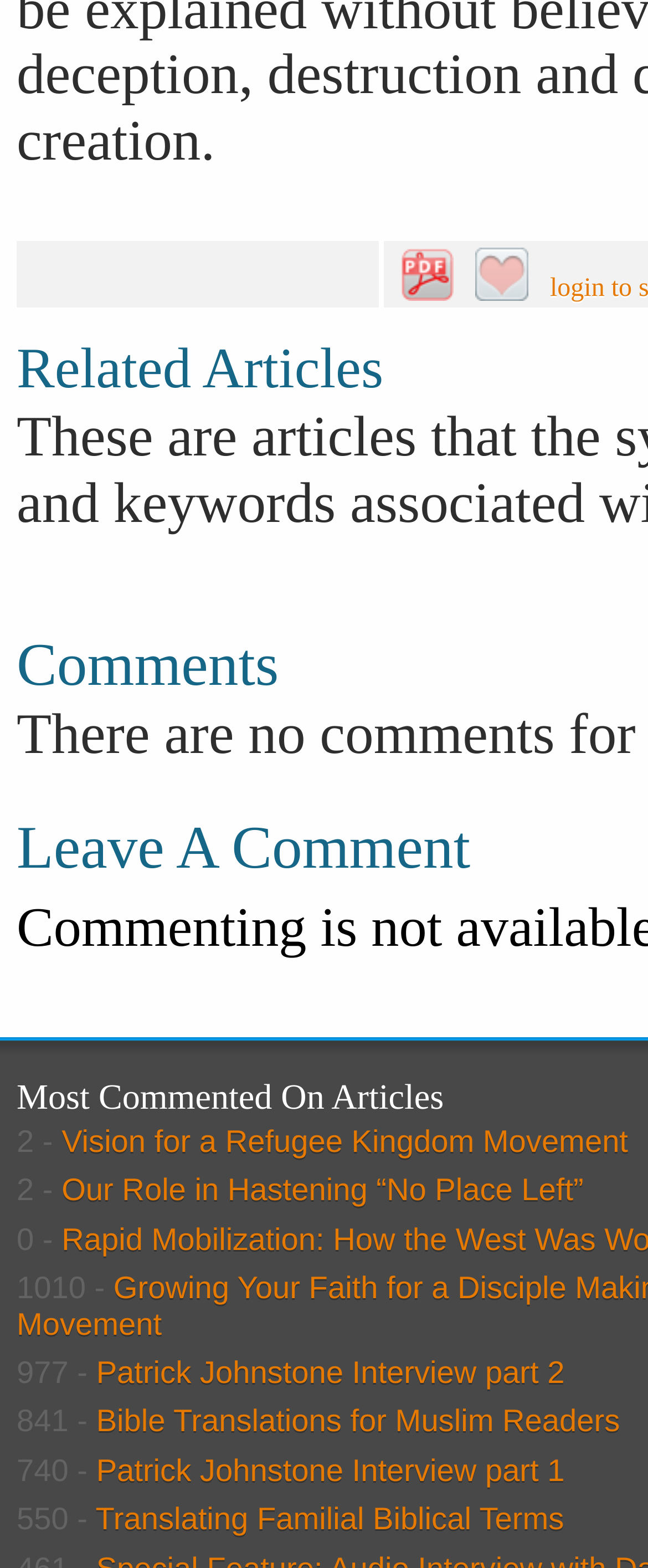Provide a short answer using a single word or phrase for the following question: 
How many links are there on the webpage?

7